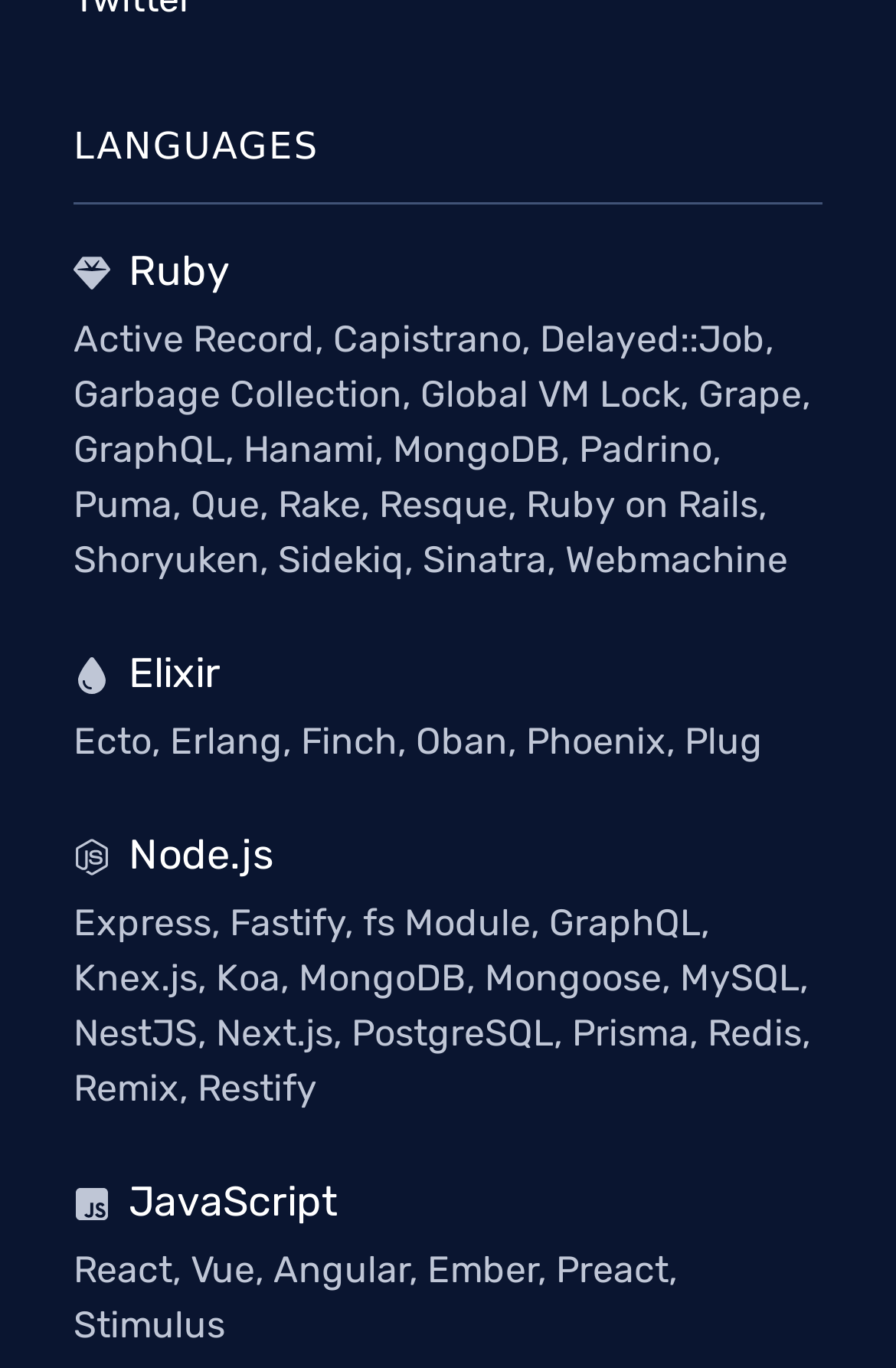Locate the UI element described by Ruby on Rails in the provided webpage screenshot. Return the bounding box coordinates in the format (top-left x, top-left y, bottom-right x, bottom-right y), ensuring all values are between 0 and 1.

[0.587, 0.353, 0.846, 0.385]